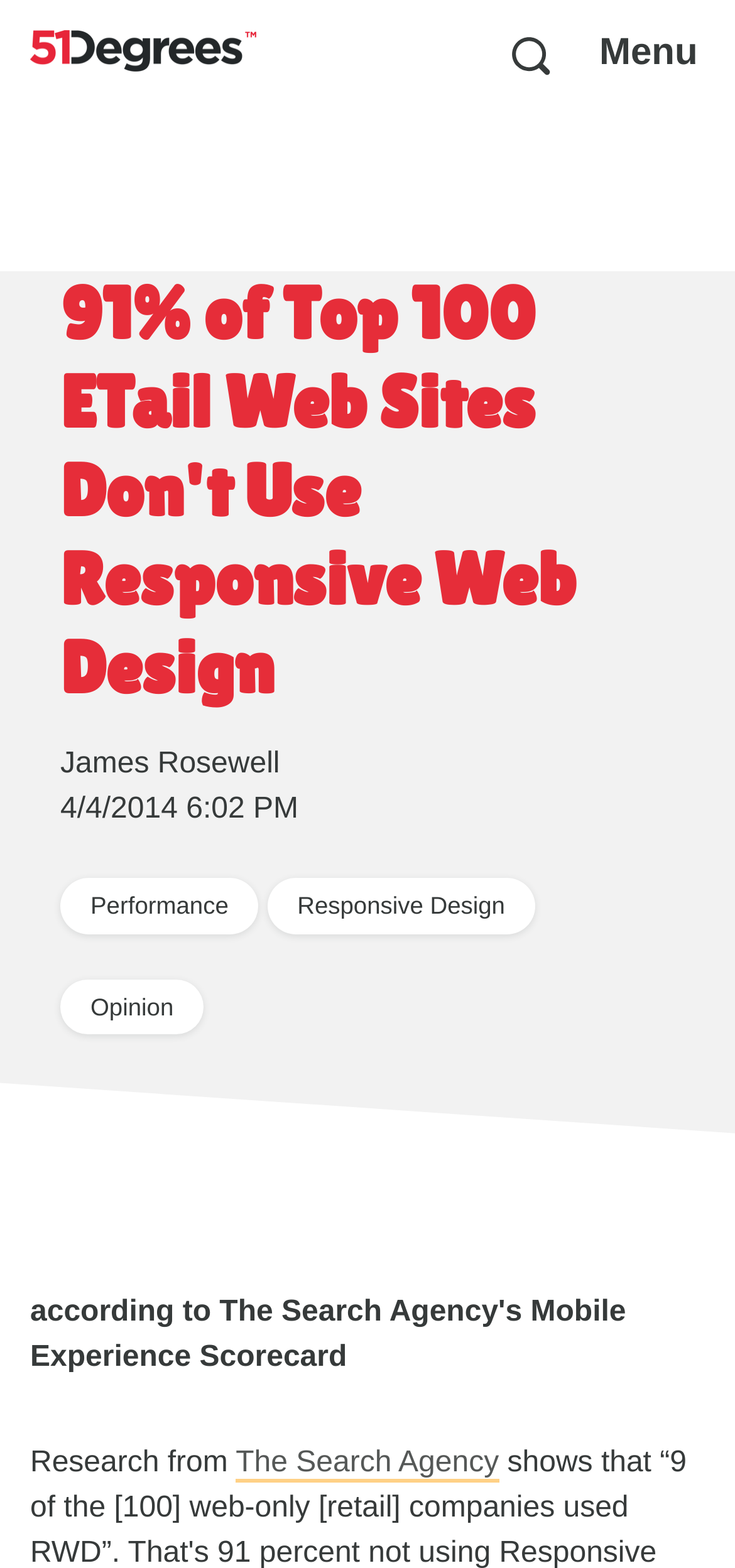Extract the main title from the webpage and generate its text.

91% of Top 100 ETail Web Sites Don't Use Responsive Web Design